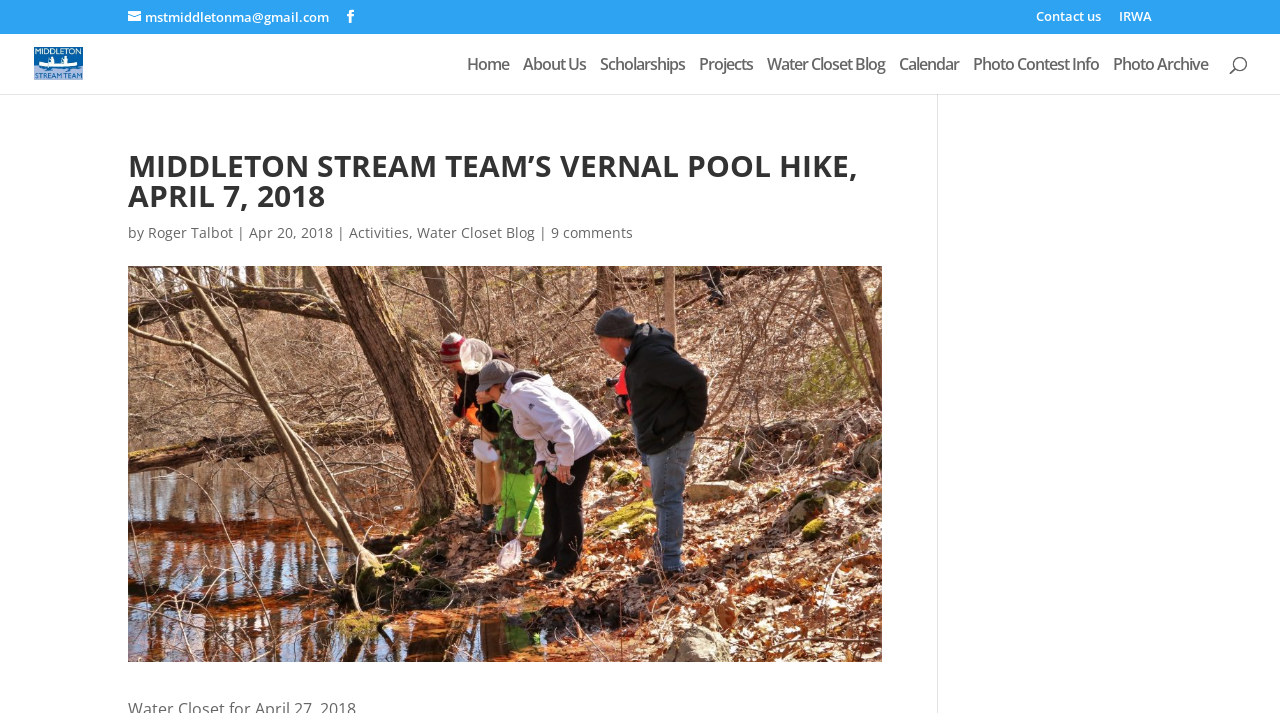Extract the main headline from the webpage and generate its text.

MIDDLETON STREAM TEAM’S VERNAL POOL HIKE, APRIL 7, 2018